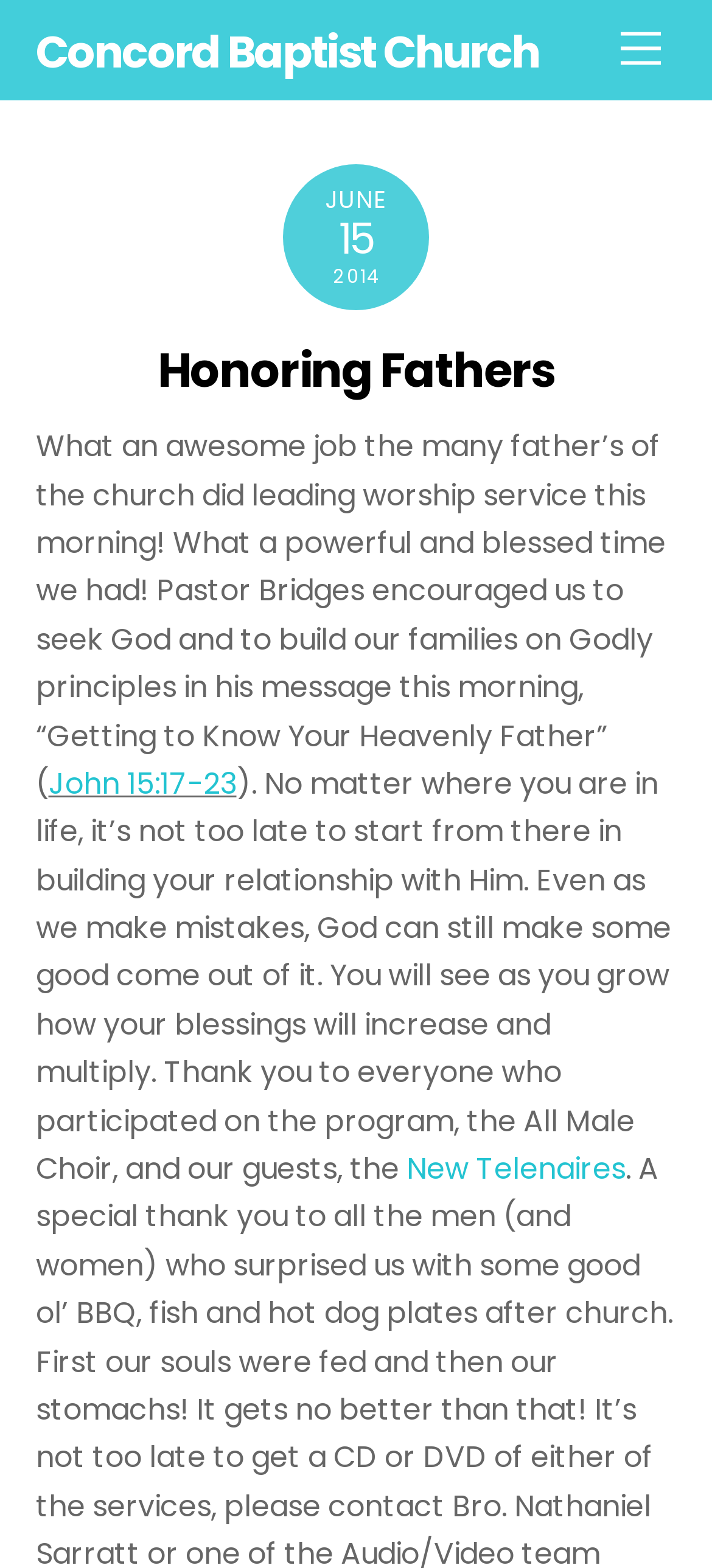What is the date of the worship service?
Answer briefly with a single word or phrase based on the image.

June 15, 2014